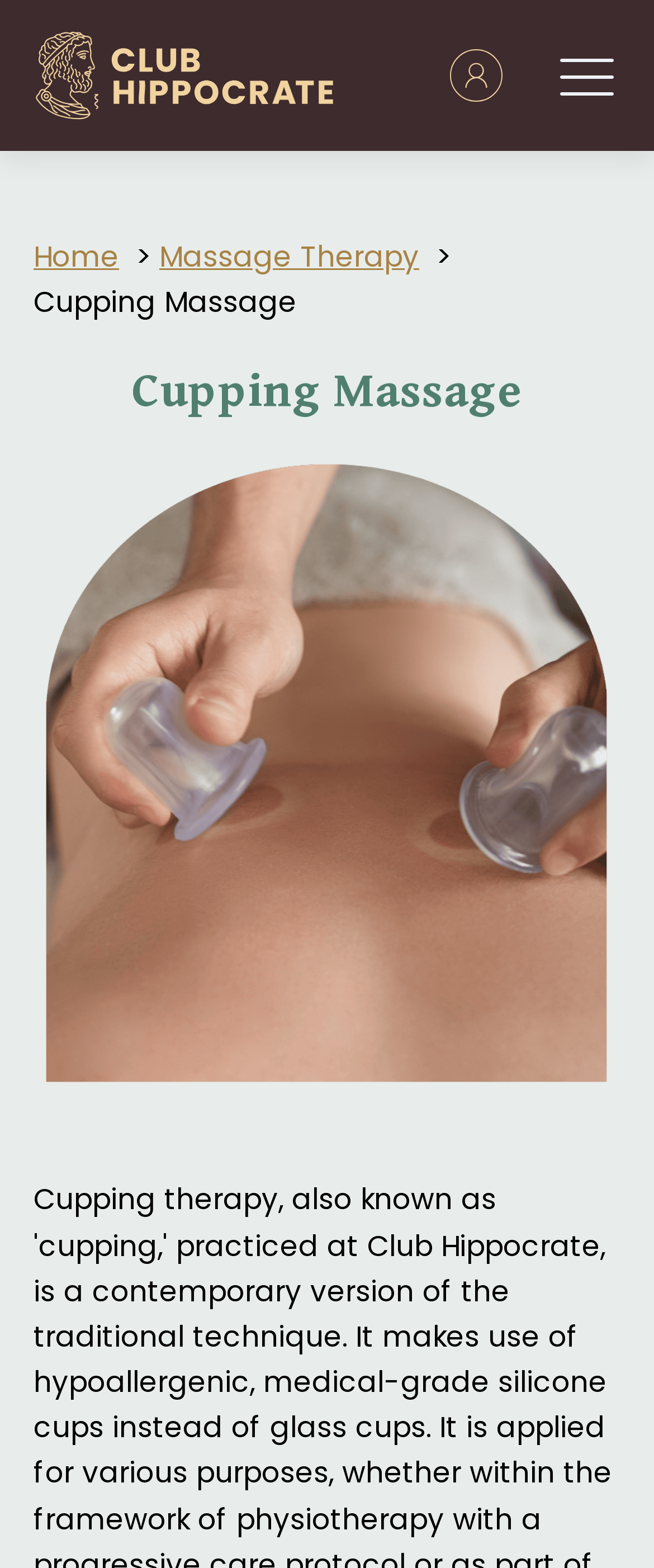Show the bounding box coordinates for the HTML element as described: "Share".

None